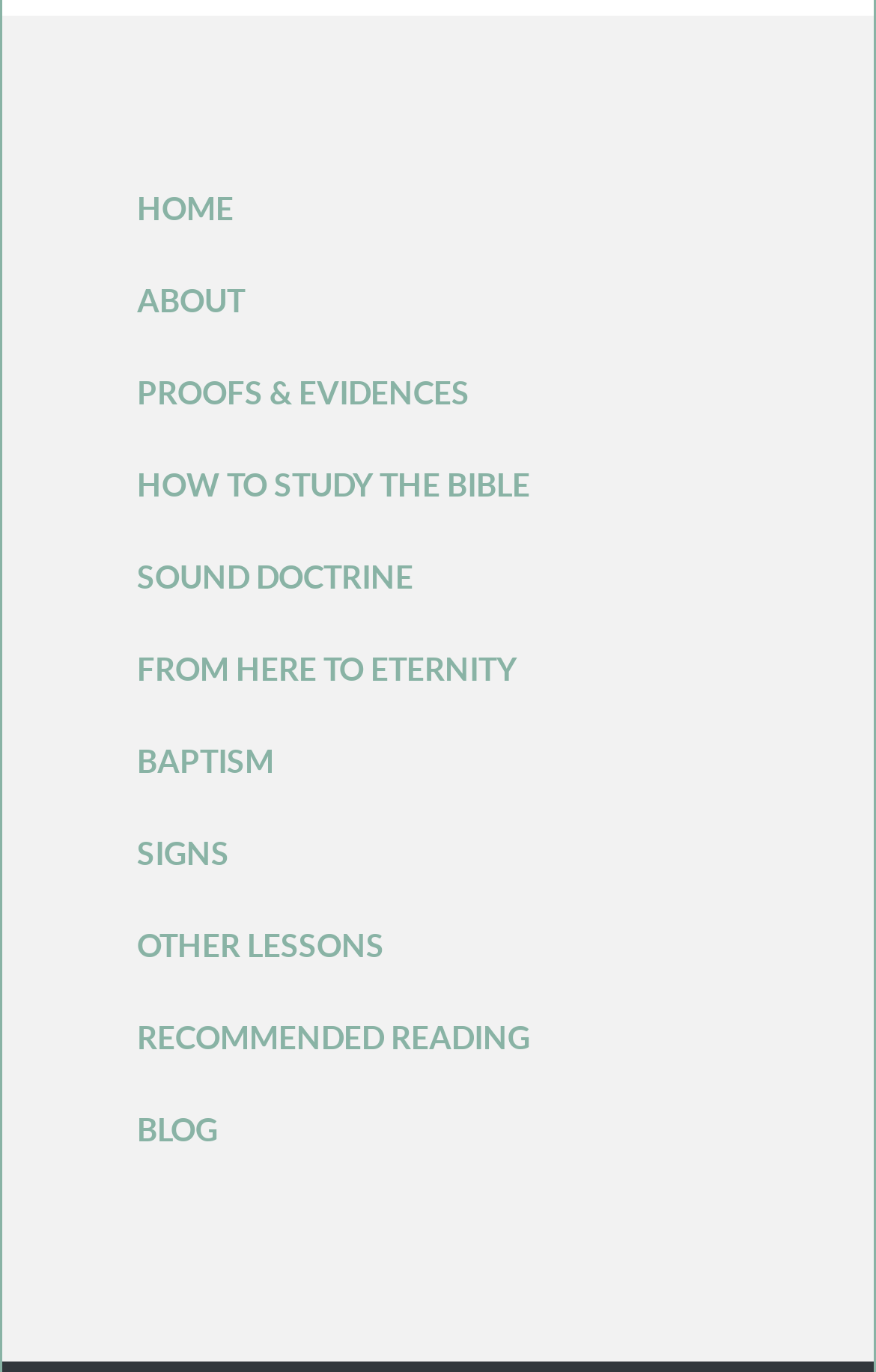Please identify the bounding box coordinates of the element's region that needs to be clicked to fulfill the following instruction: "read about the website". The bounding box coordinates should consist of four float numbers between 0 and 1, i.e., [left, top, right, bottom].

[0.131, 0.187, 0.869, 0.255]